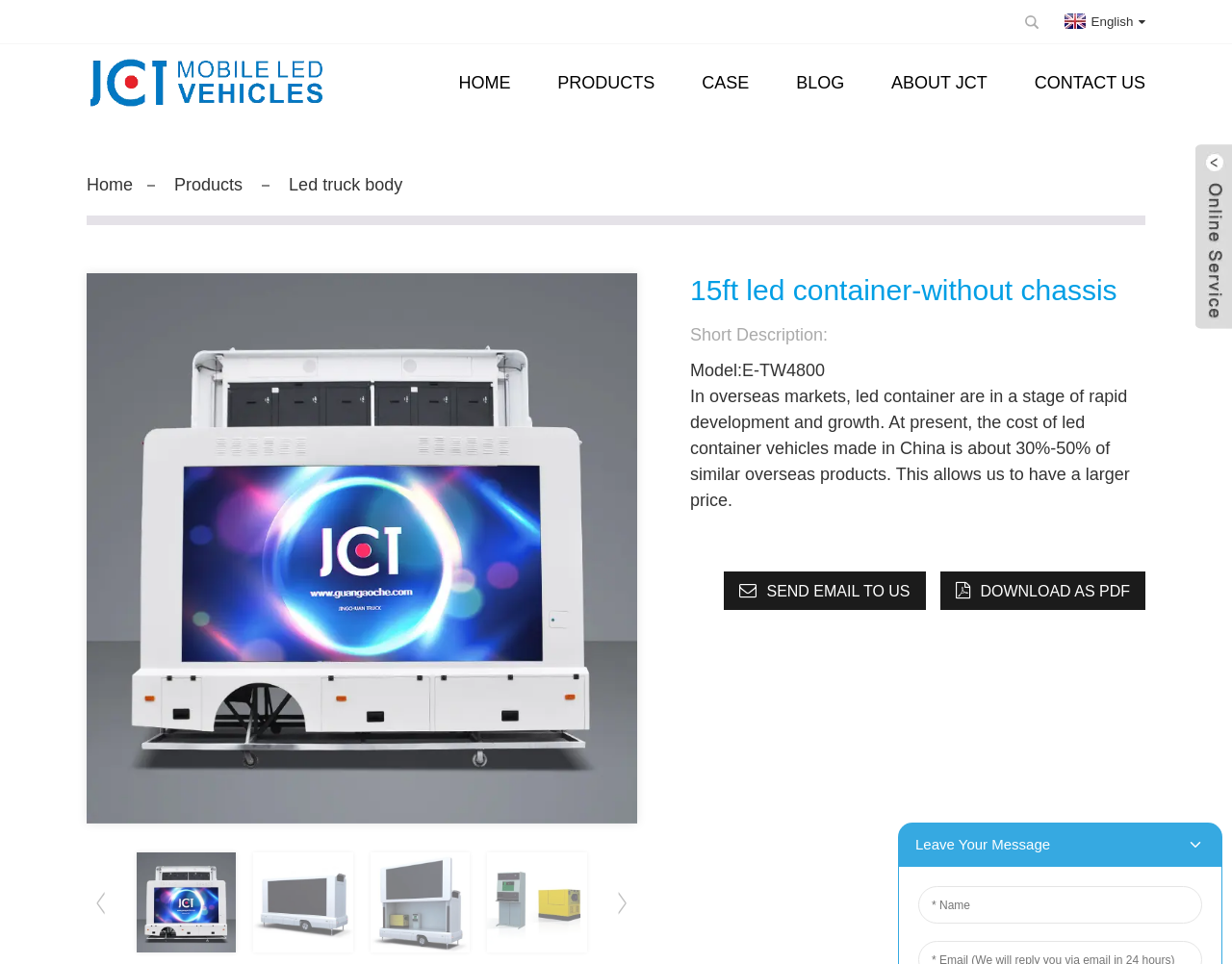Can you specify the bounding box coordinates for the region that should be clicked to fulfill this instruction: "View the home page".

[0.372, 0.046, 0.414, 0.126]